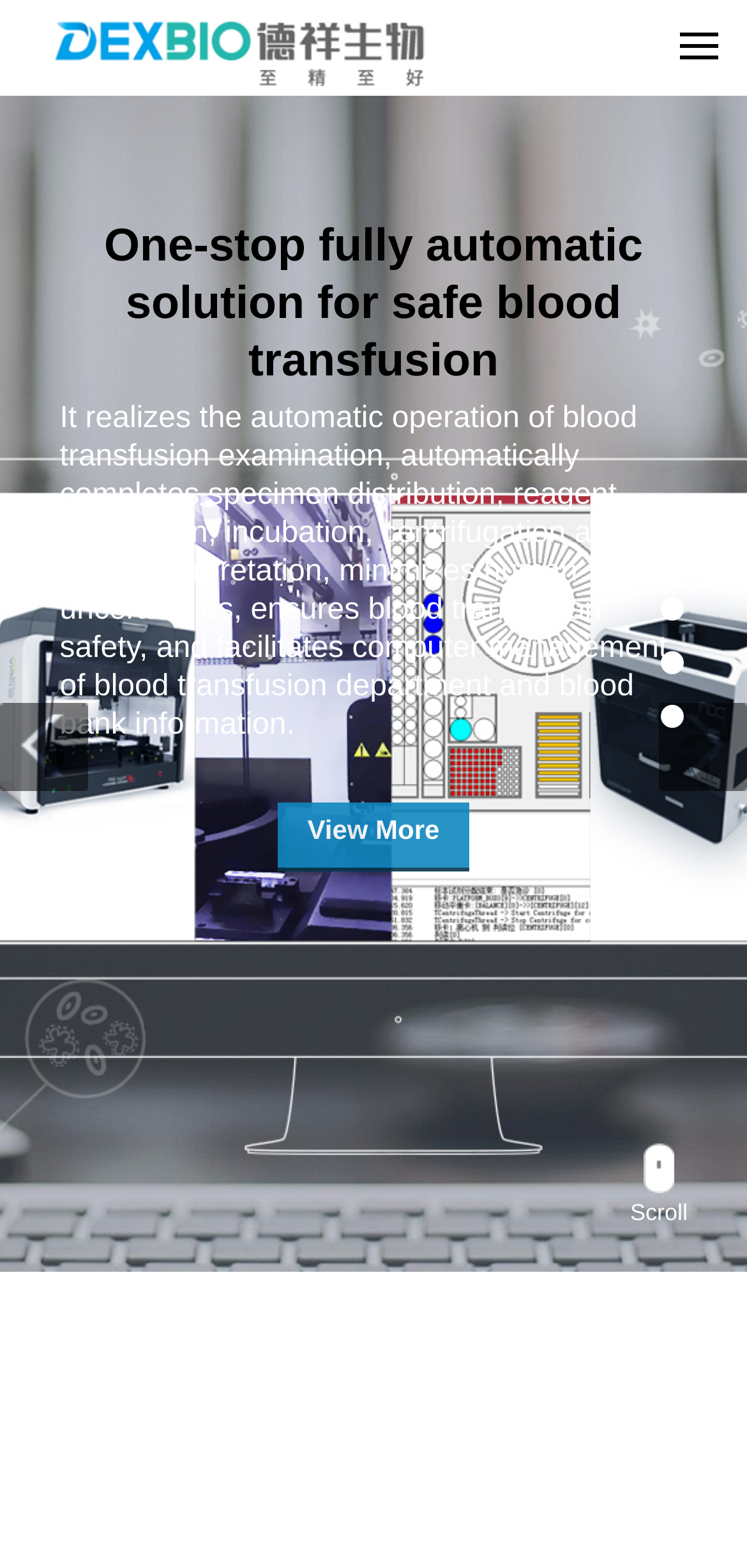What is the purpose of the 'View More' link?
Can you provide an in-depth and detailed response to the question?

The 'View More' link is likely to provide more information about the blood transfusion solution, its features, and its benefits, allowing users to learn more about the product.